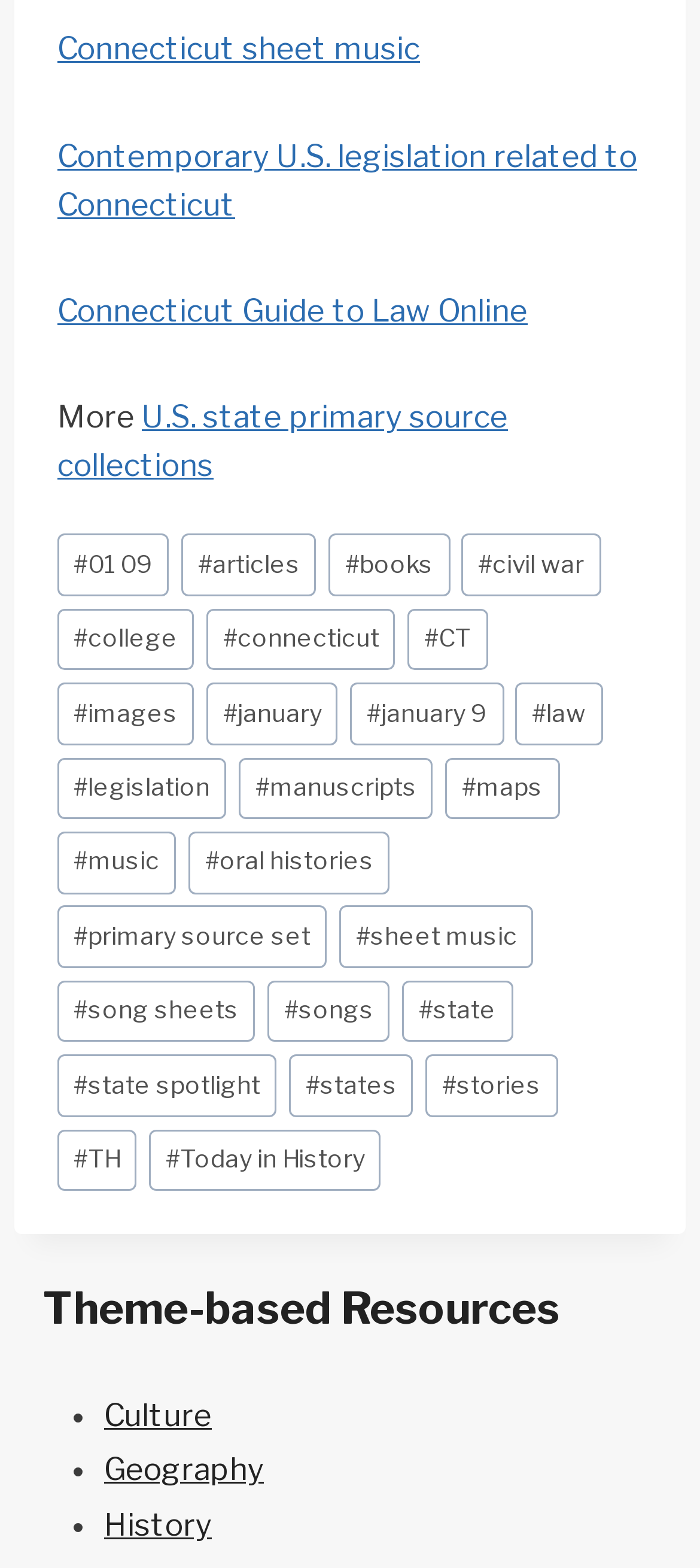Please locate the bounding box coordinates of the element that should be clicked to achieve the given instruction: "View the Connecticut Guide to Law Online".

[0.082, 0.187, 0.754, 0.209]